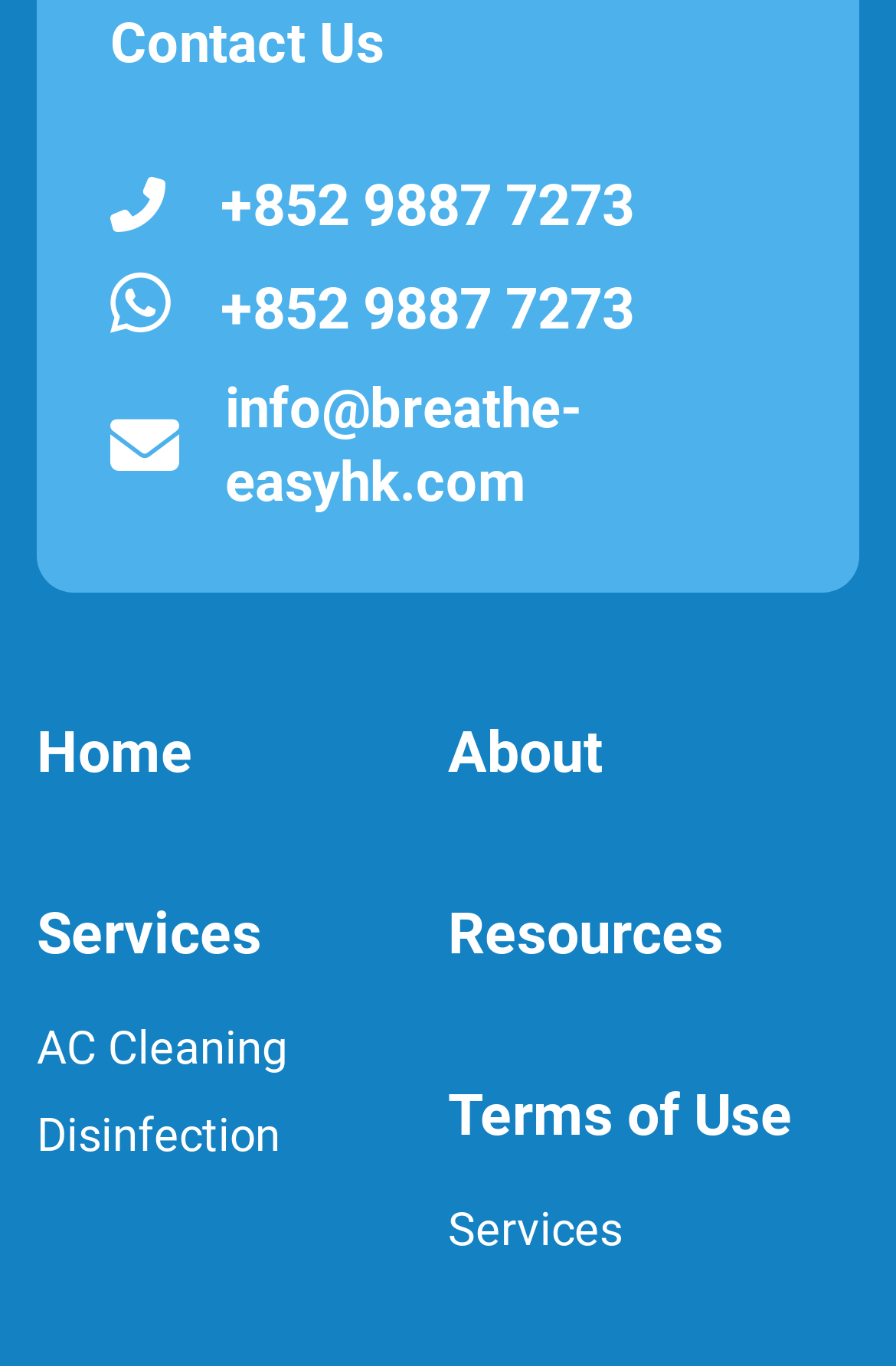Provide the bounding box coordinates of the UI element this sentence describes: "alt="logo de mbits"".

None